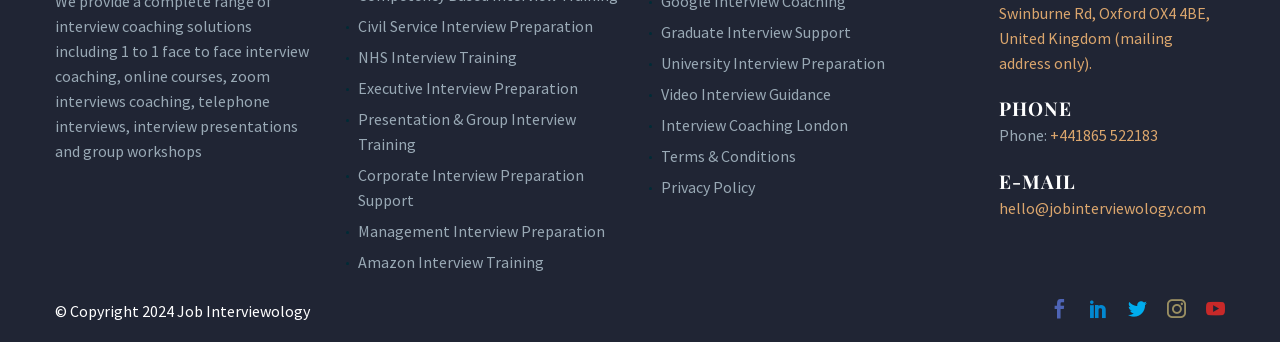Indicate the bounding box coordinates of the element that must be clicked to execute the instruction: "Click on University Interview Preparation". The coordinates should be given as four float numbers between 0 and 1, i.e., [left, top, right, bottom].

[0.516, 0.156, 0.691, 0.215]